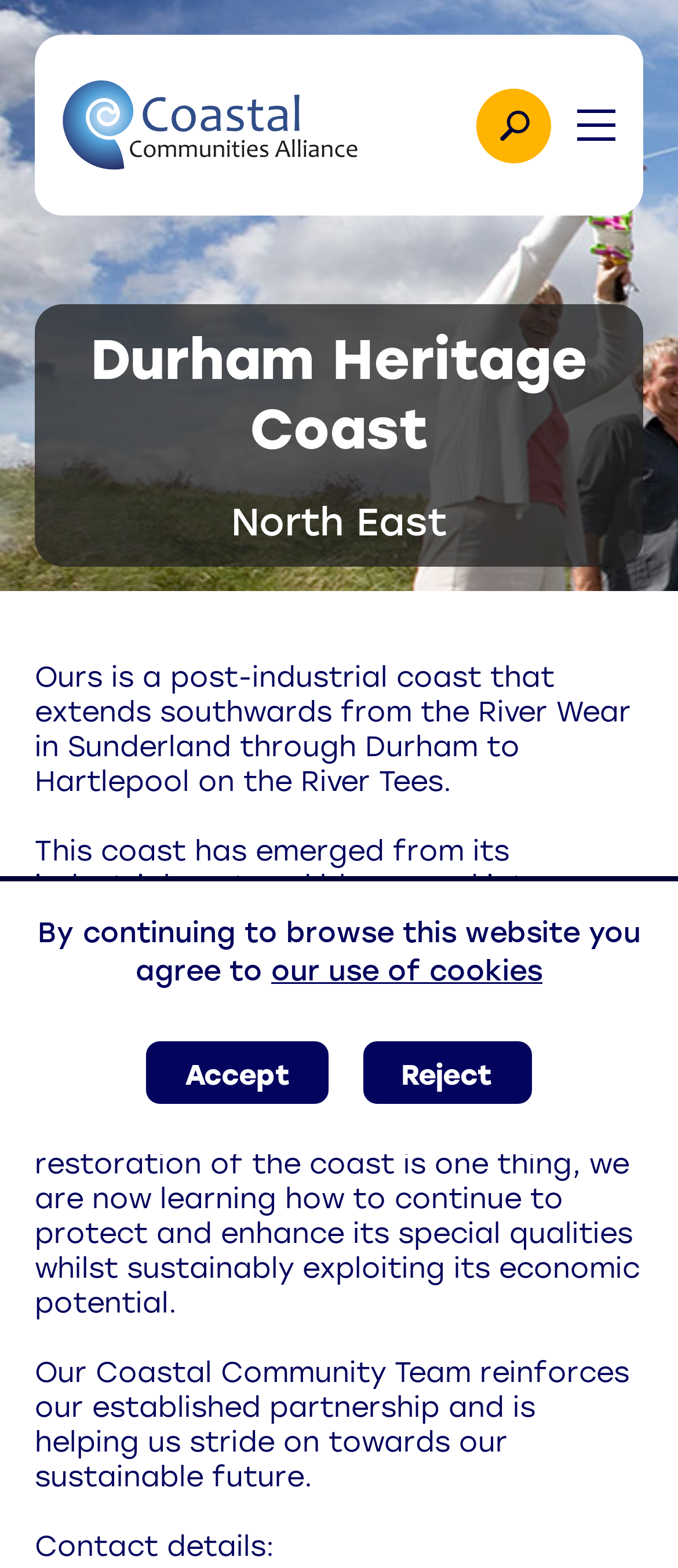Determine the primary headline of the webpage.

Durham Heritage Coast